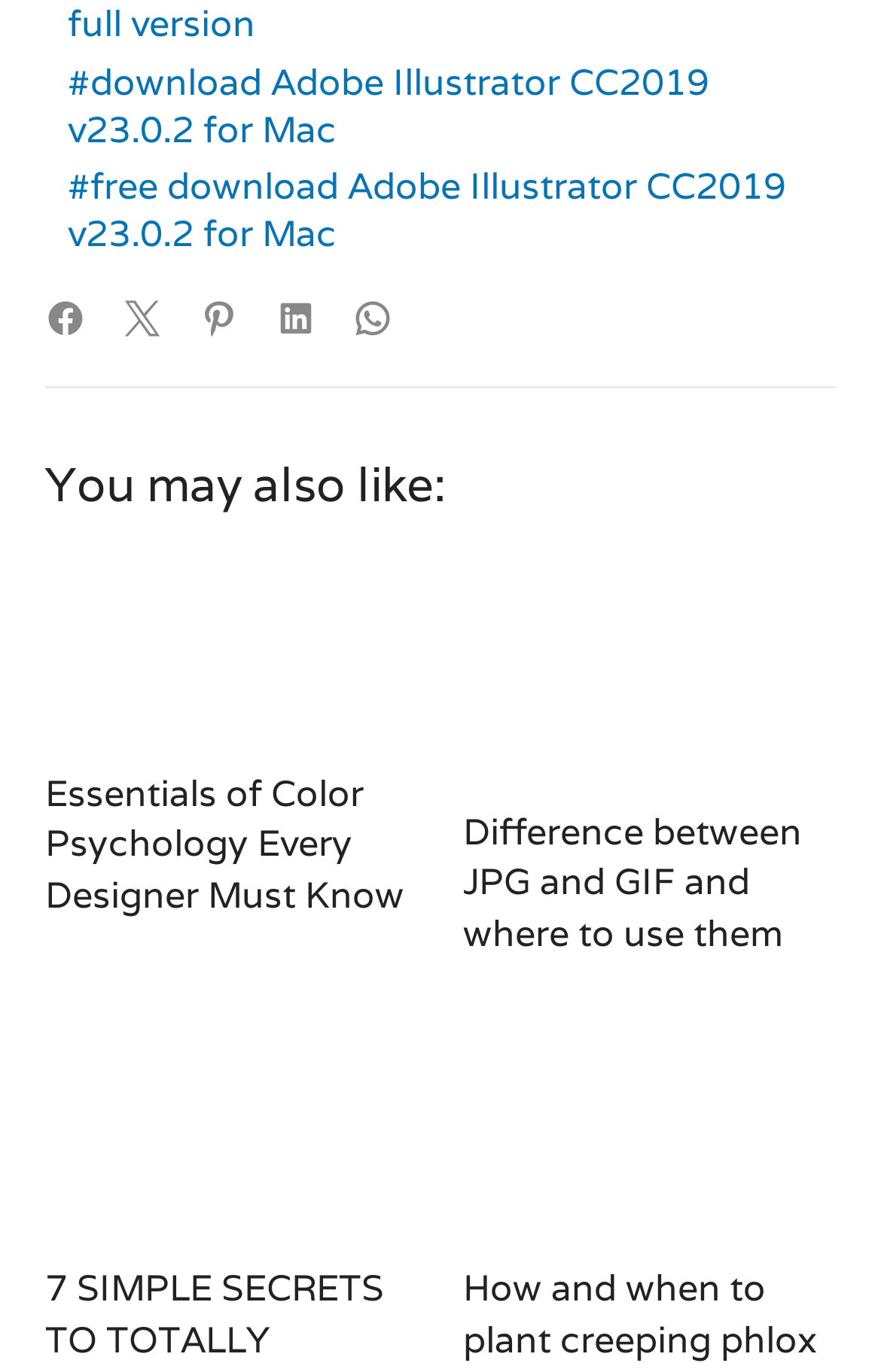Please give the bounding box coordinates of the area that should be clicked to fulfill the following instruction: "read about Color Psychology". The coordinates should be in the format of four float numbers from 0 to 1, i.e., [left, top, right, bottom].

[0.051, 0.392, 0.474, 0.545]